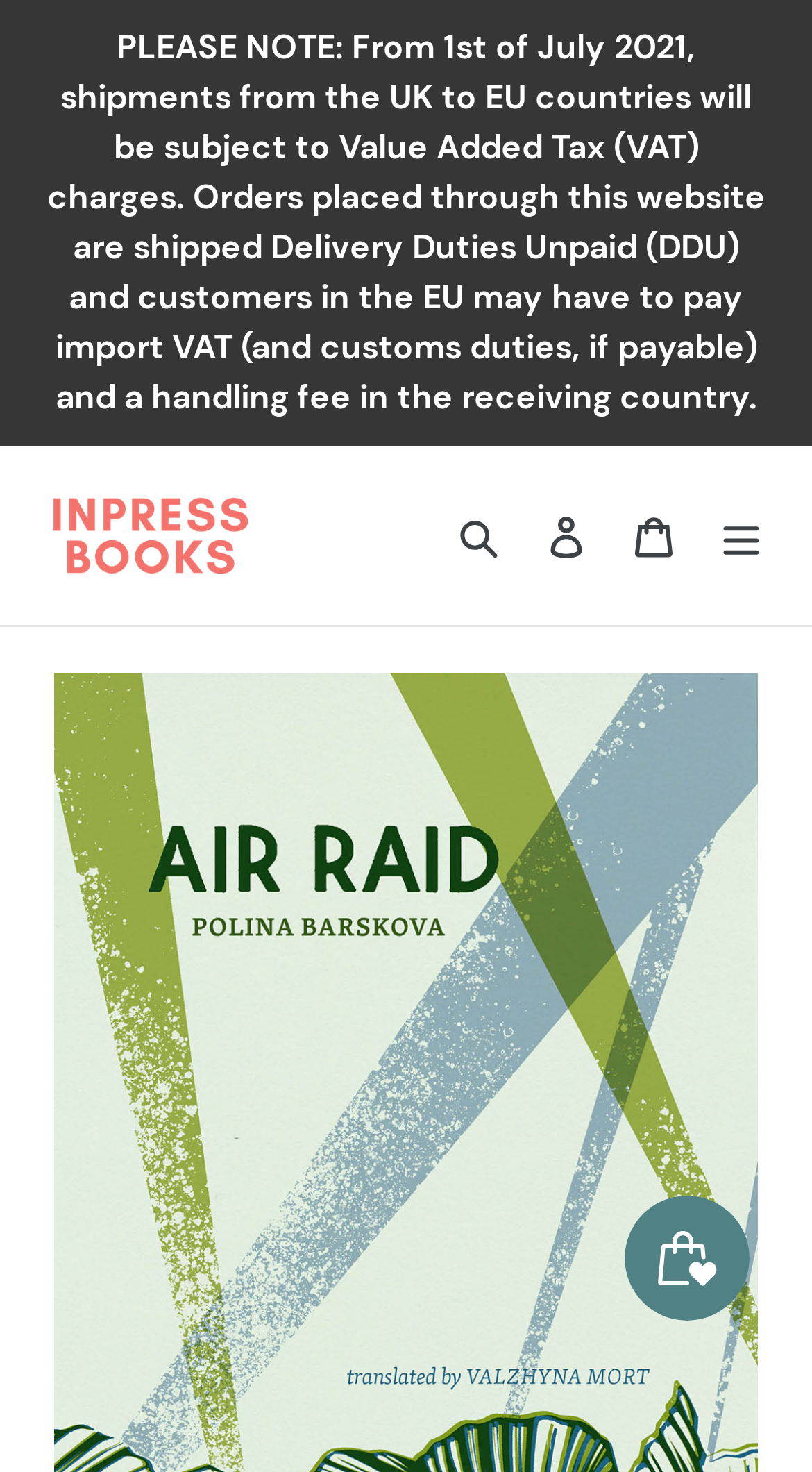Using the format (top-left x, top-left y, bottom-right x, bottom-right y), provide the bounding box coordinates for the described UI element. All values should be floating point numbers between 0 and 1: Privacy policy

None